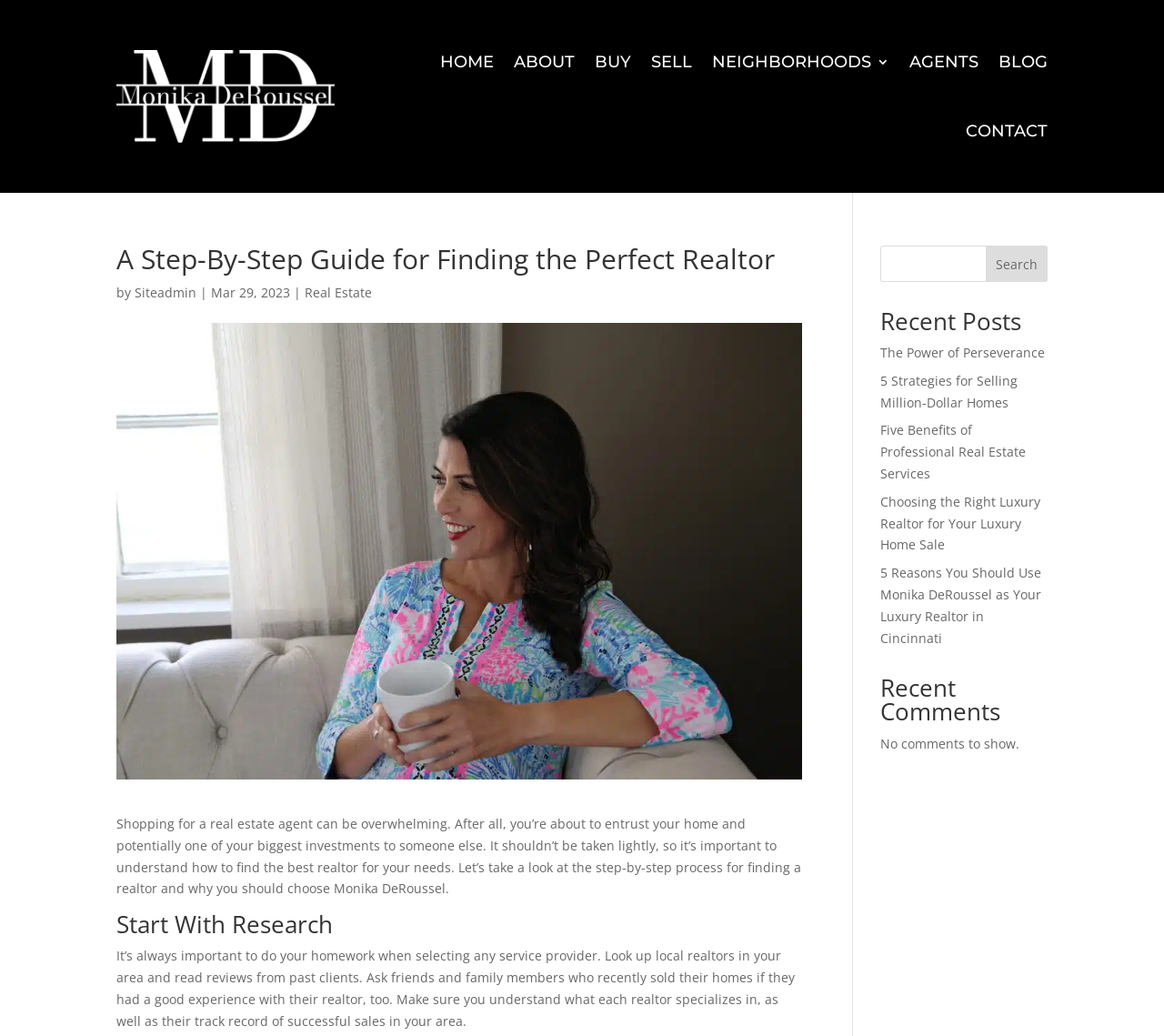Given the following UI element description: "parent_node: Search name="s"", find the bounding box coordinates in the webpage screenshot.

[0.756, 0.237, 0.9, 0.272]